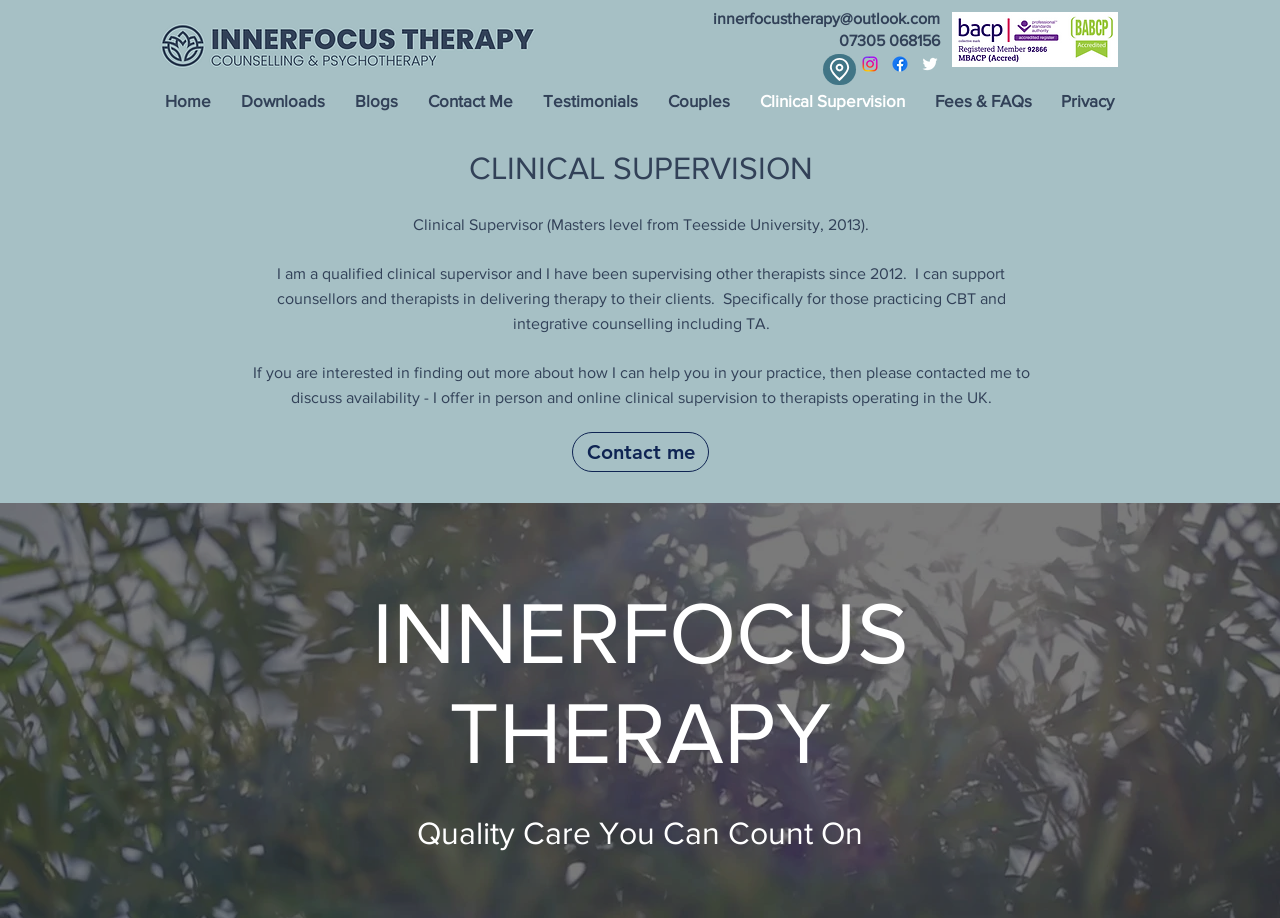Locate the bounding box coordinates of the clickable element to fulfill the following instruction: "Contact the therapist". Provide the coordinates as four float numbers between 0 and 1 in the format [left, top, right, bottom].

[0.447, 0.471, 0.554, 0.514]